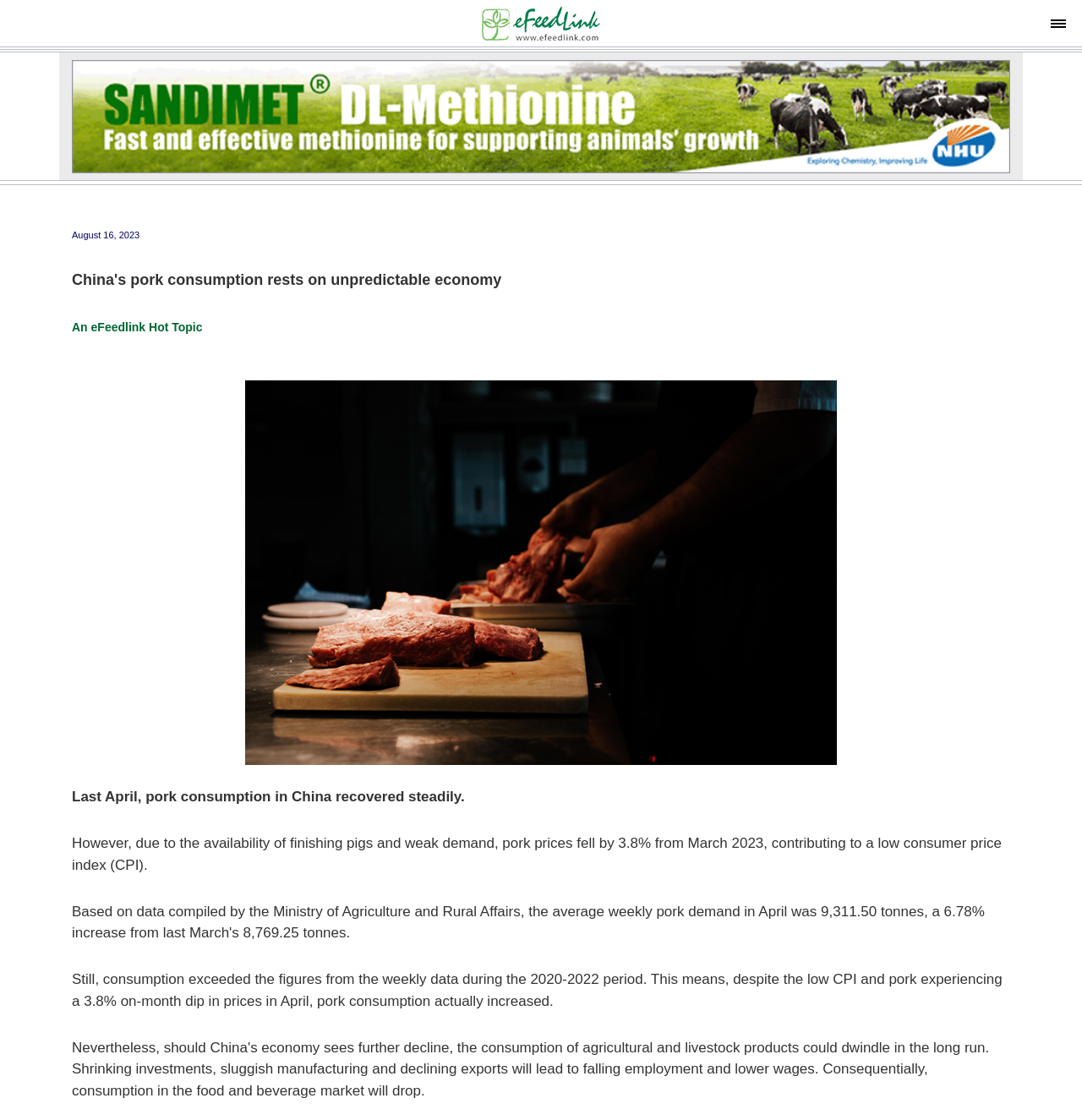What is the purpose of this webpage?
Answer the question with a detailed and thorough explanation.

I deduced the purpose of this webpage by analyzing the structure and content of the webpage, which includes news articles and research-related information on the feed and livestock industry. The webpage seems to be a news portal or a research platform focused on this specific industry.